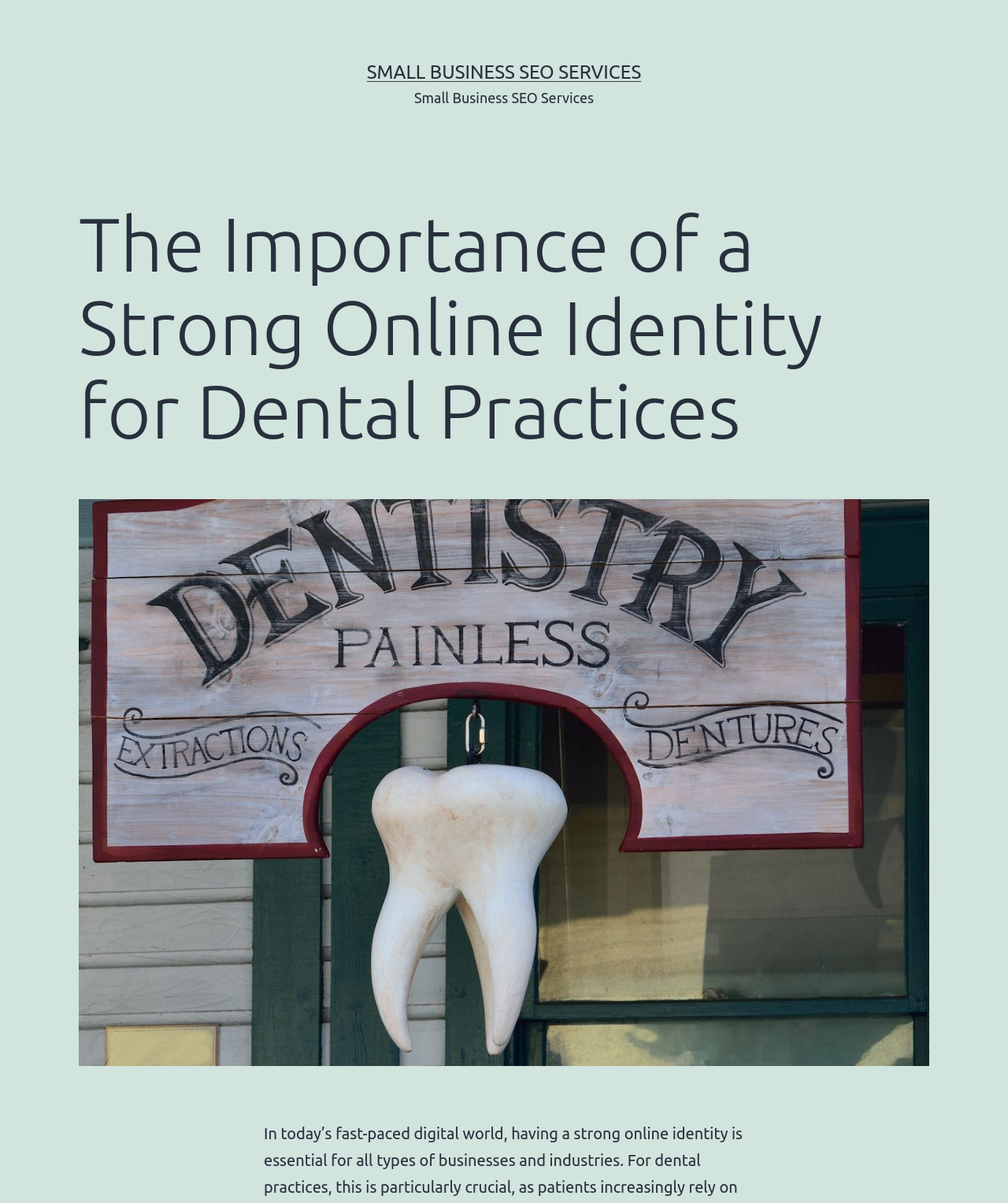Extract the main heading text from the webpage.

The Importance of a Strong Online Identity for Dental Practices